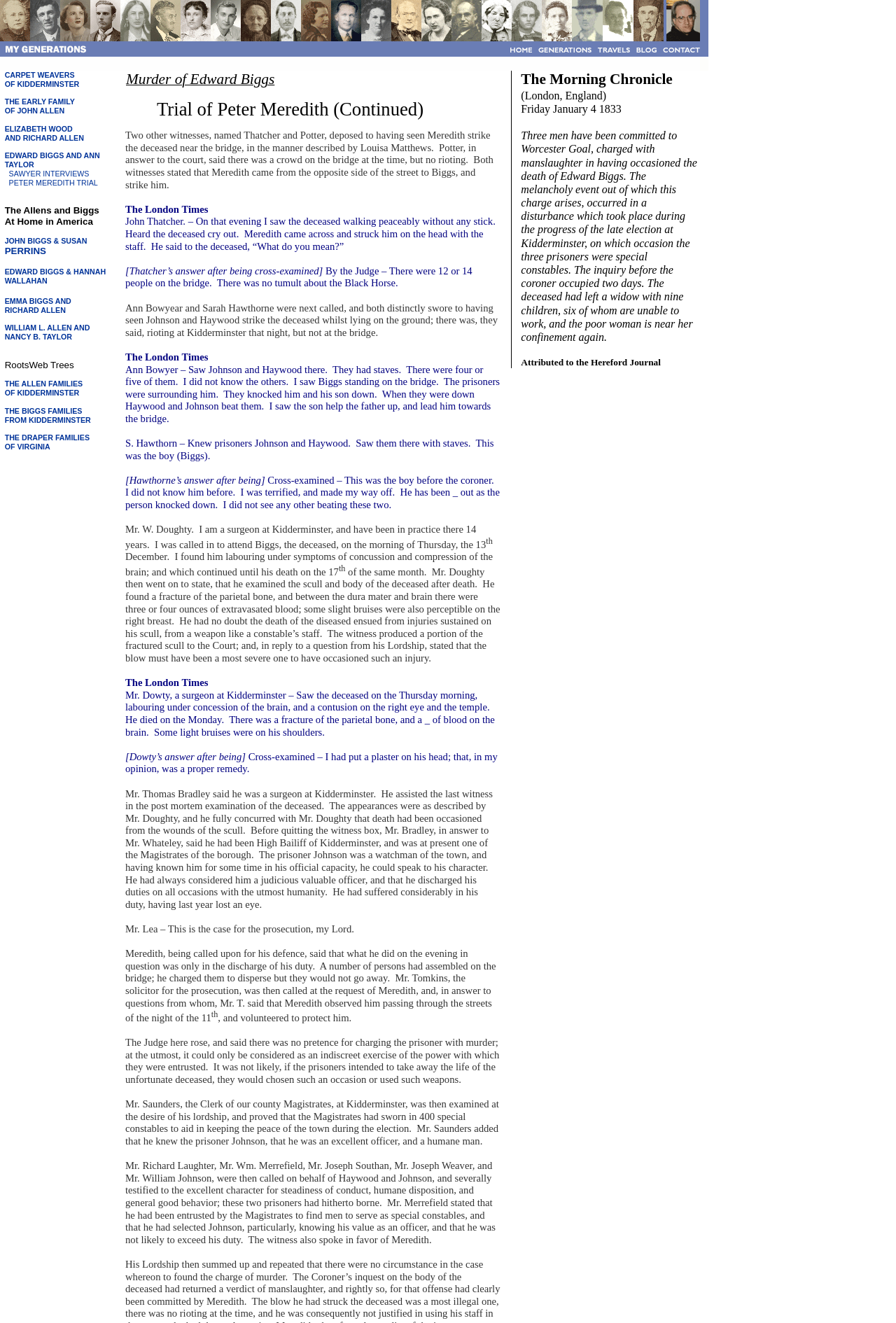What was the occupation of Johnson, one of the prisoners?
Can you offer a detailed and complete answer to this question?

I found the answer by reading the testimony of Mr. Bradley, a surgeon, who stated that Johnson was a watchman of the town and had always considered him a judicious and valuable officer.